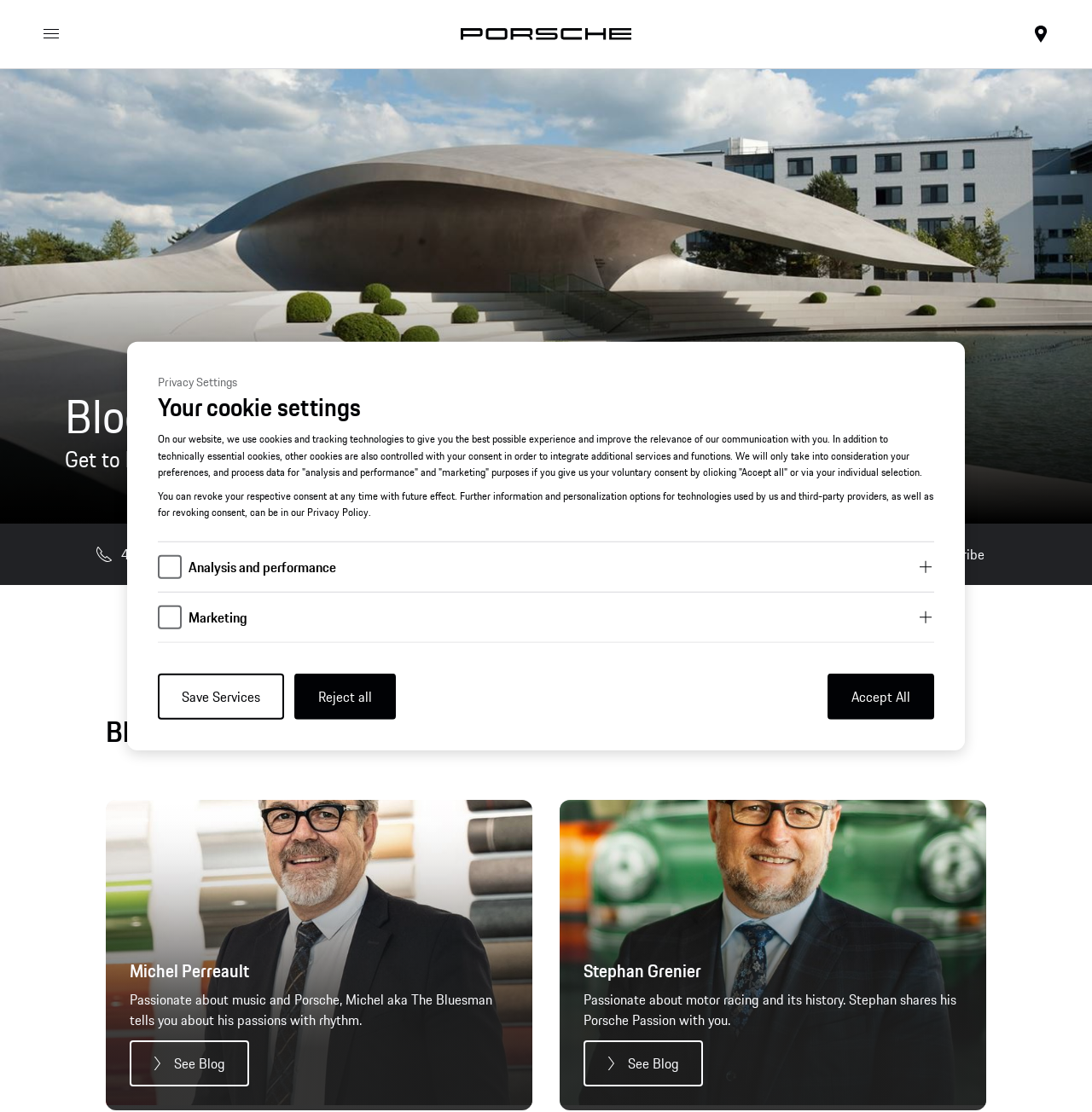Please answer the following question using a single word or phrase: 
What are the two types of cookies that require user consent?

Analysis and marketing